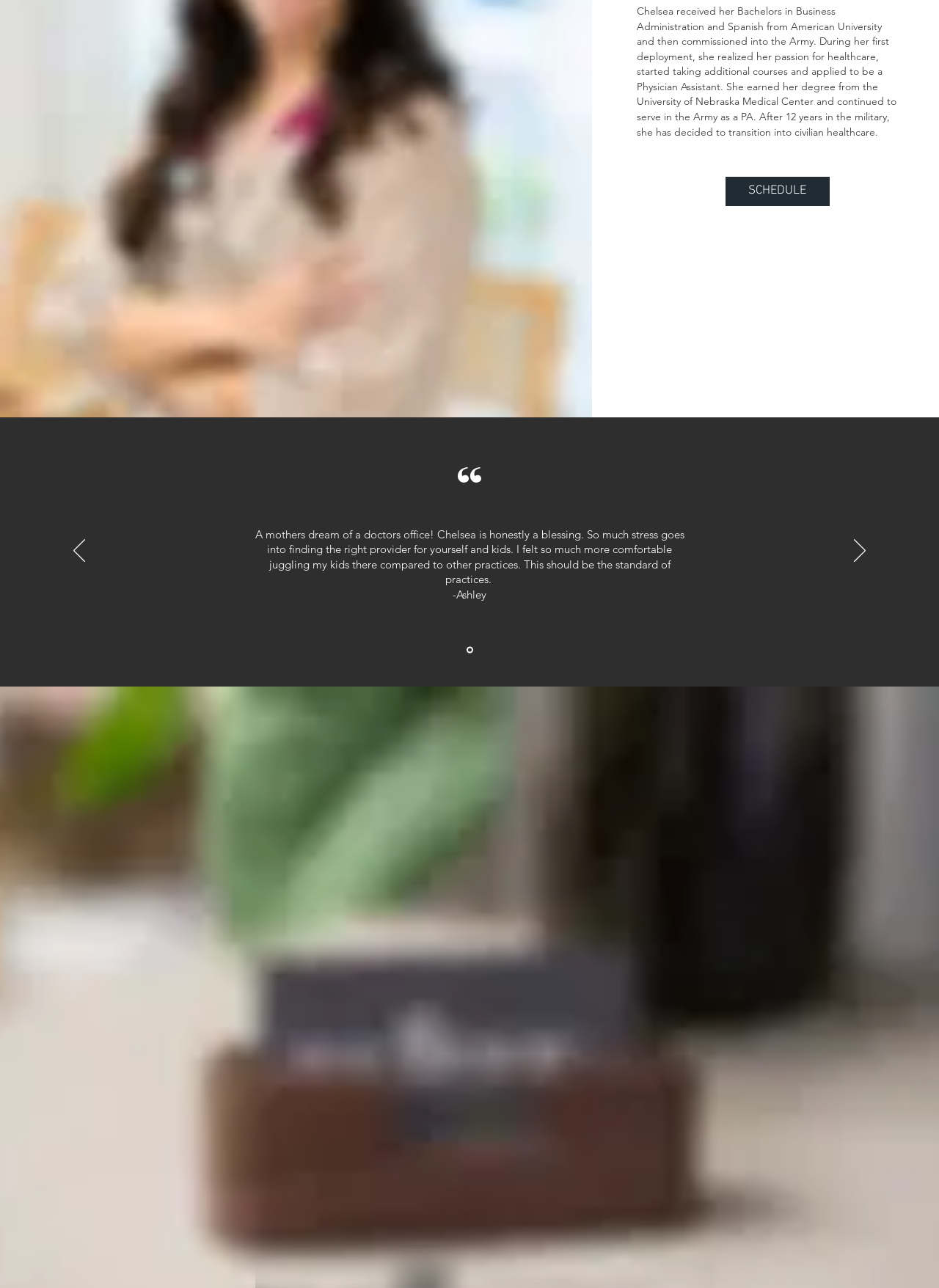Given the element description parent_node: Message, identify the bounding box coordinates for the UI element on the webpage screenshot. The format should be (top-left x, top-left y, bottom-right x, bottom-right y), with values between 0 and 1.

[0.63, 0.795, 0.81, 0.846]